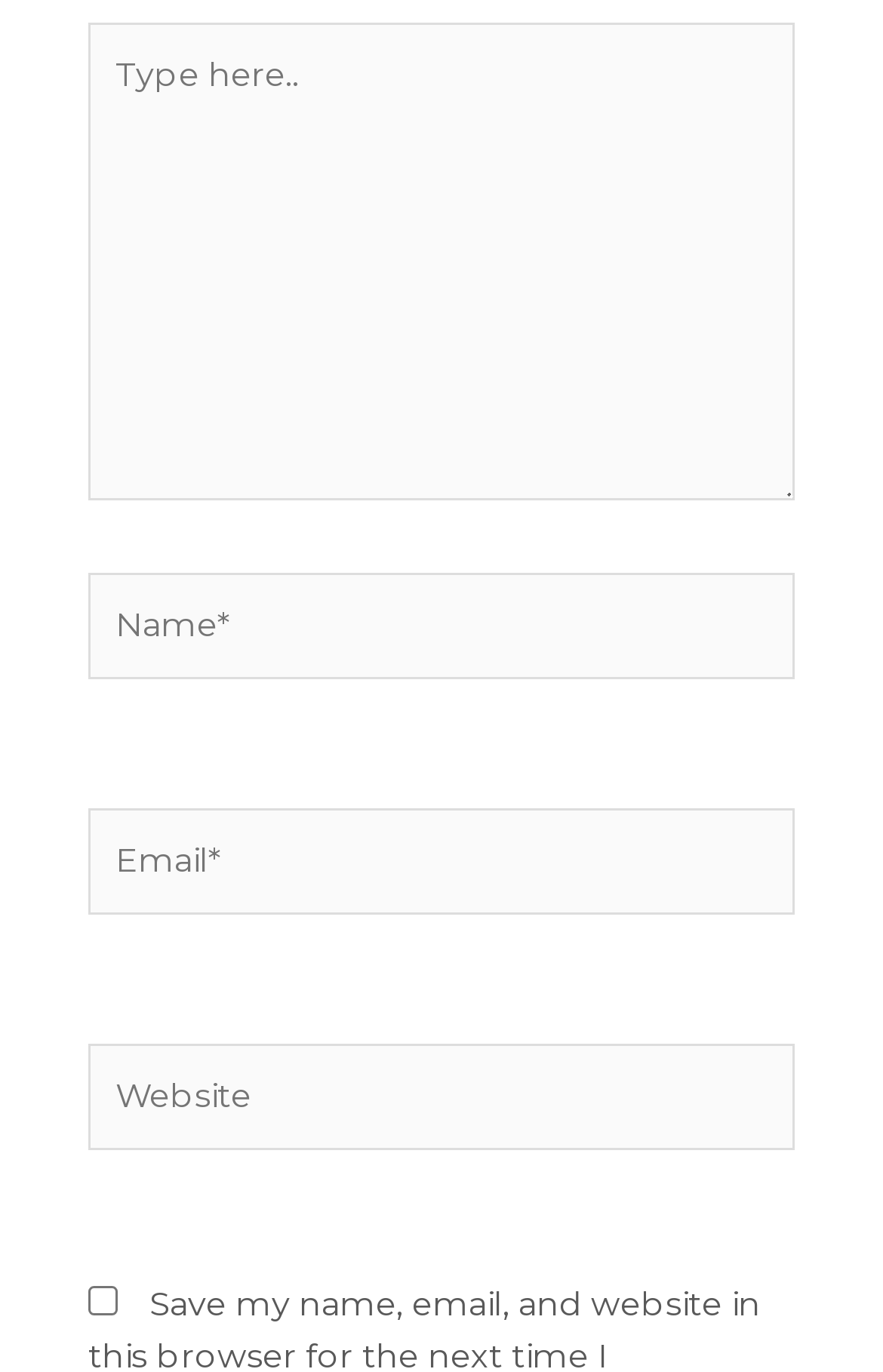What is the default state of the checkbox?
Answer the question based on the image using a single word or a brief phrase.

Unchecked